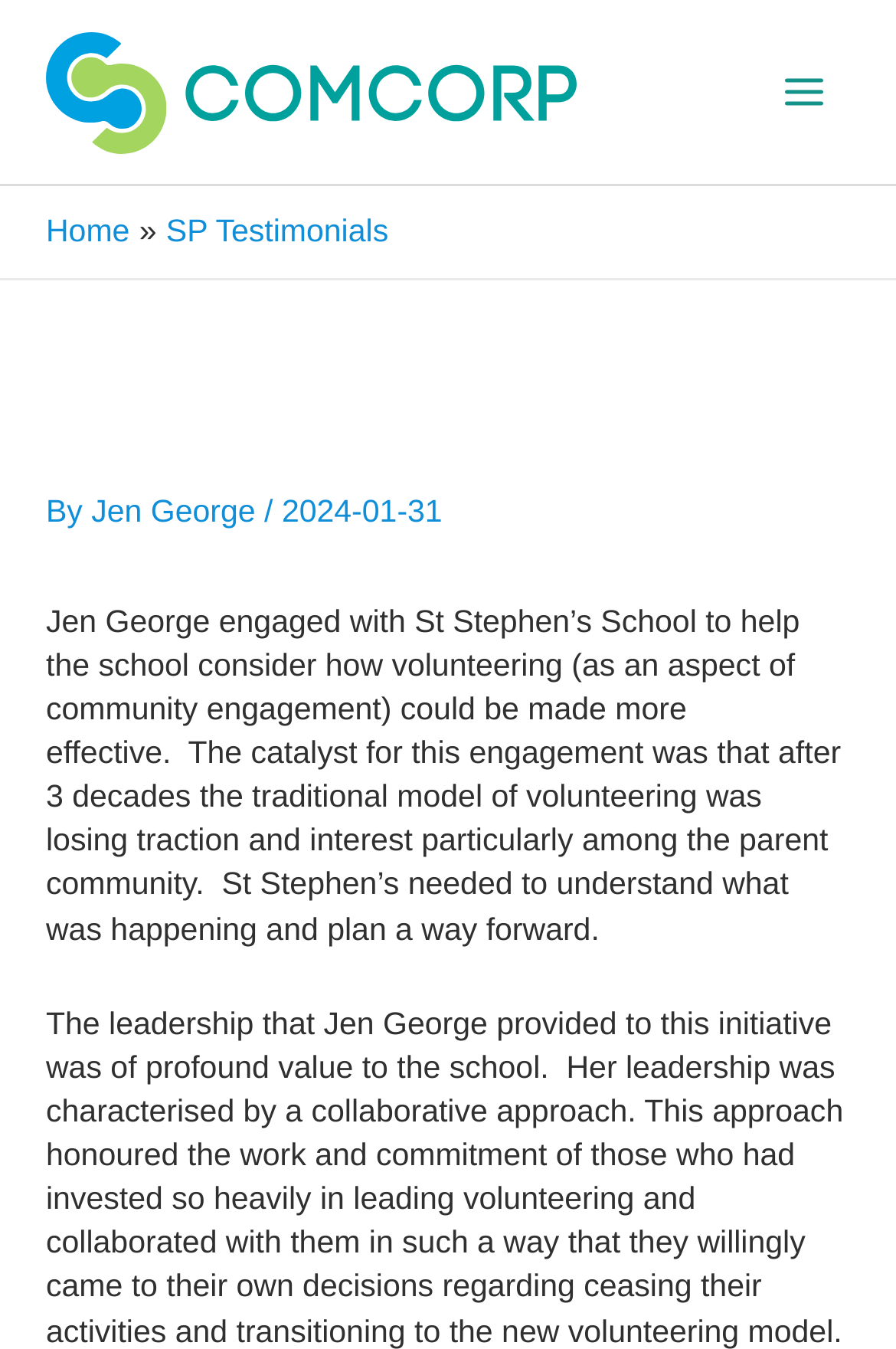Respond to the following question using a concise word or phrase: 
Who engaged with St Stephen’s School?

Jen George